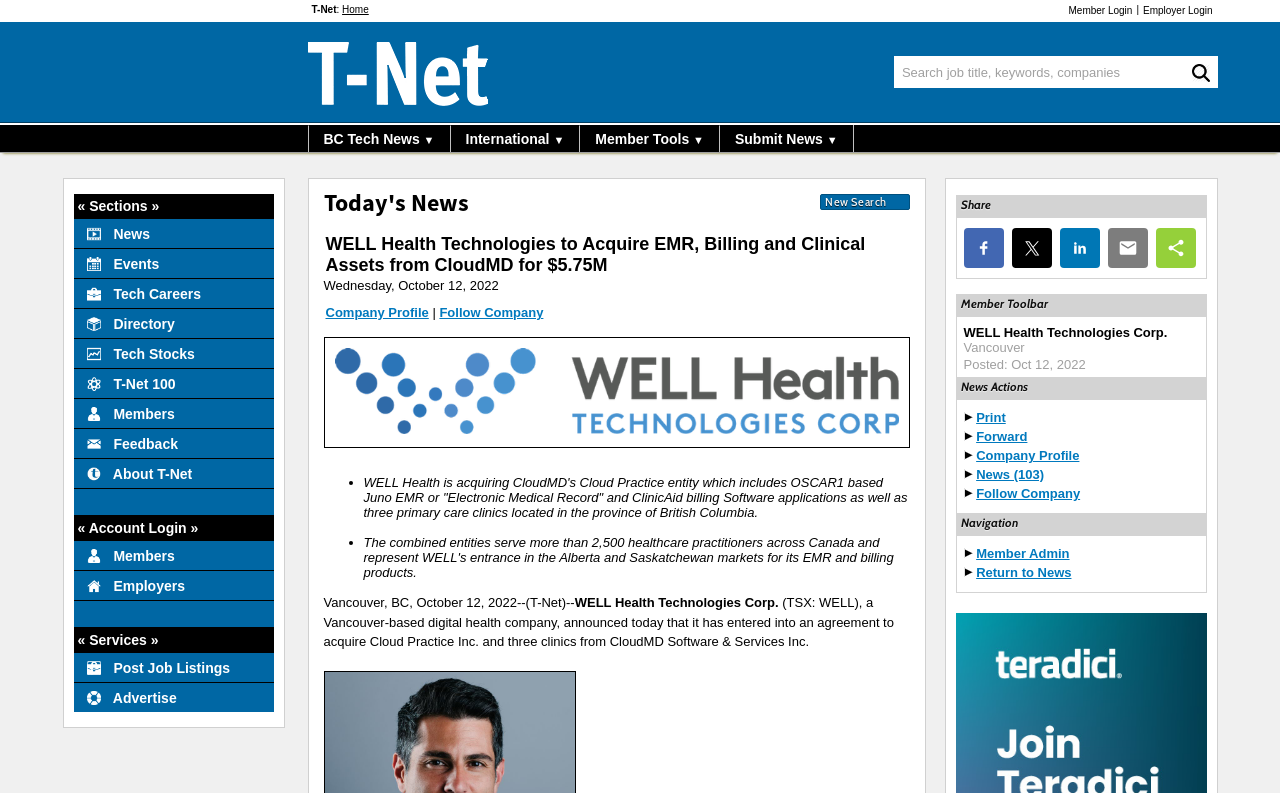Answer the following inquiry with a single word or phrase:
What is the category of the news article?

BC Tech News